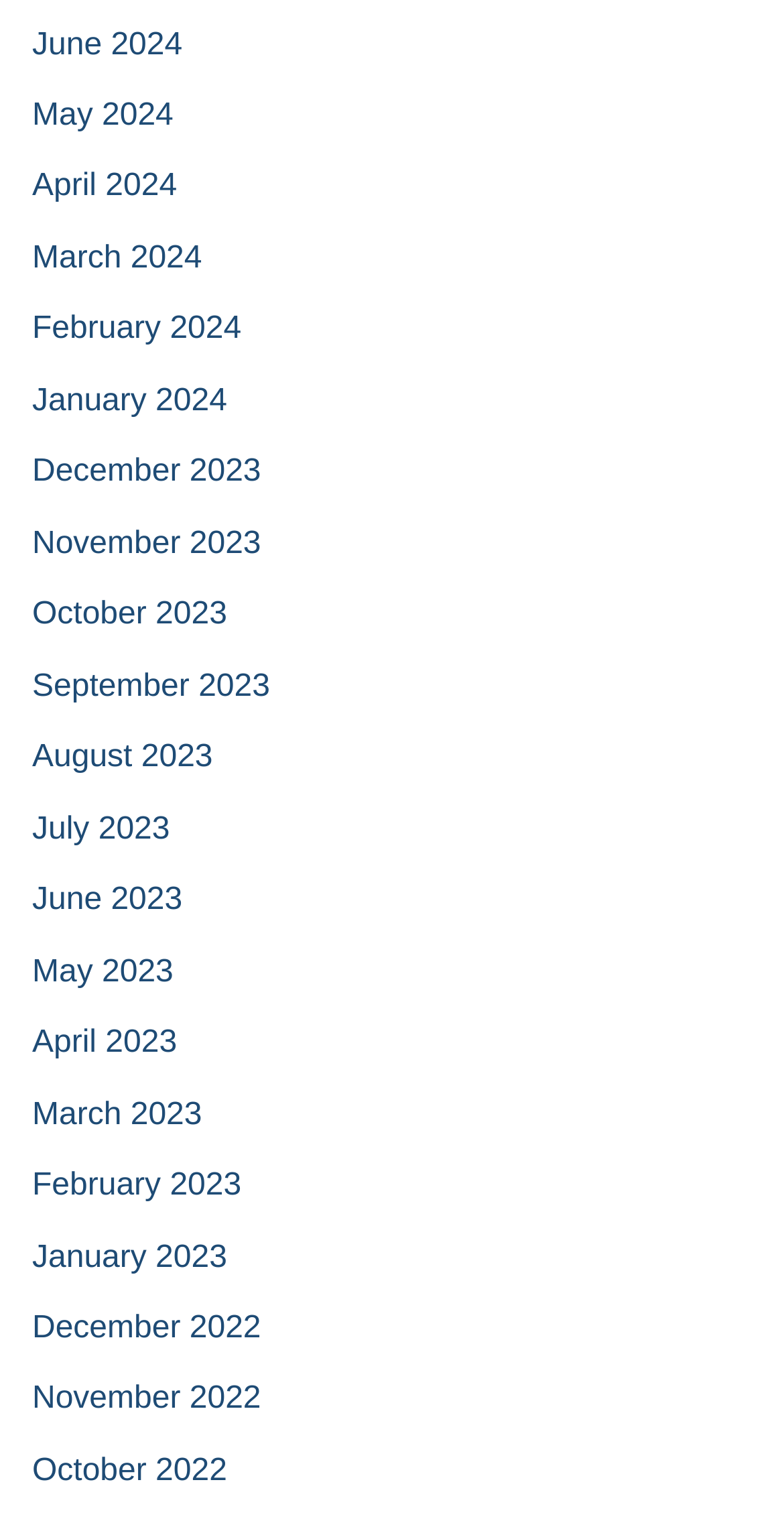How many links are available on the webpage?
Give a one-word or short phrase answer based on the image.

24